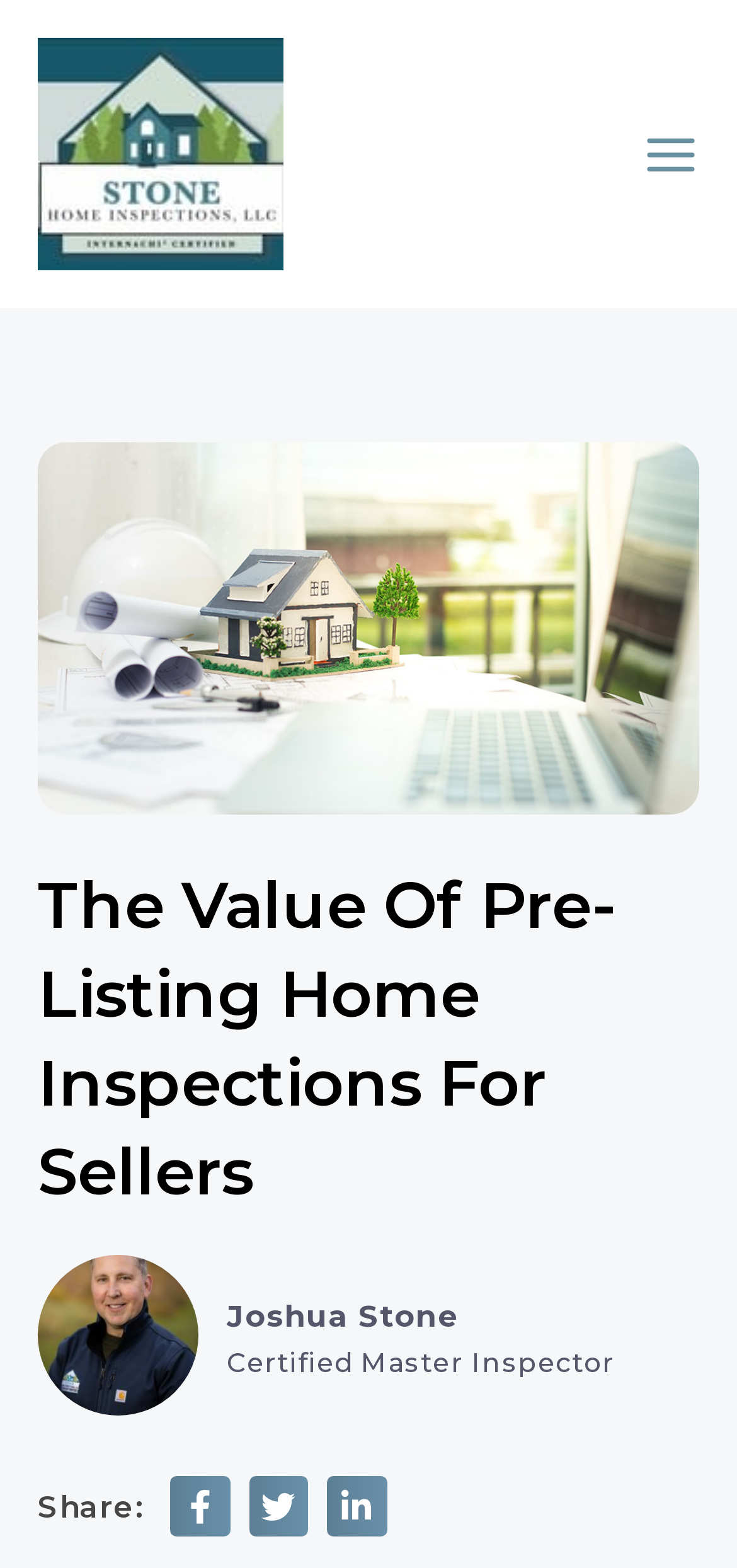Use a single word or phrase to answer the question:
Is there an image on the webpage?

Yes